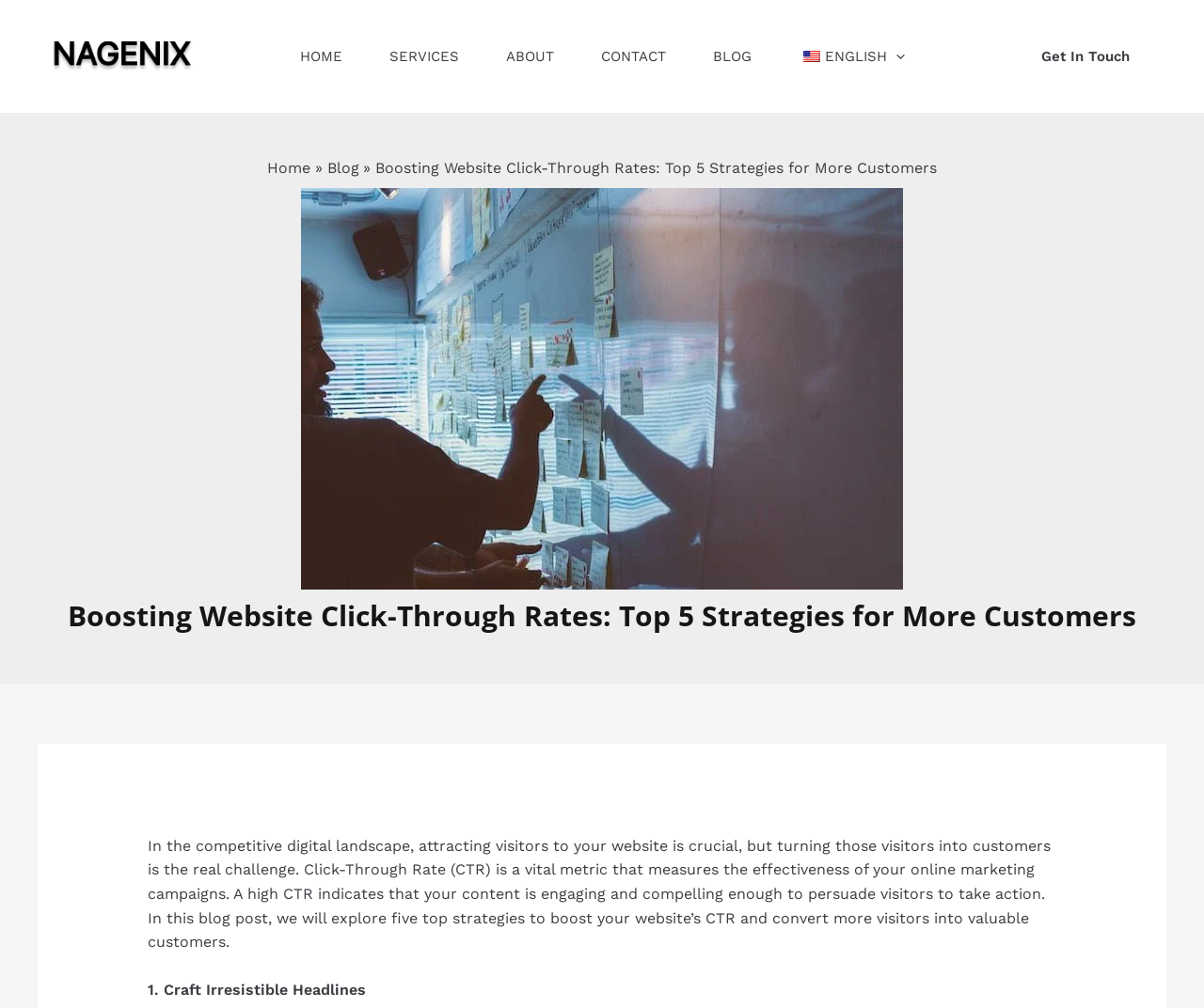Using the image as a reference, answer the following question in as much detail as possible:
What is the first strategy mentioned in the blog post?

I examined the StaticText elements under the heading element and found that the first strategy mentioned in the blog post is to craft irresistible headlines.